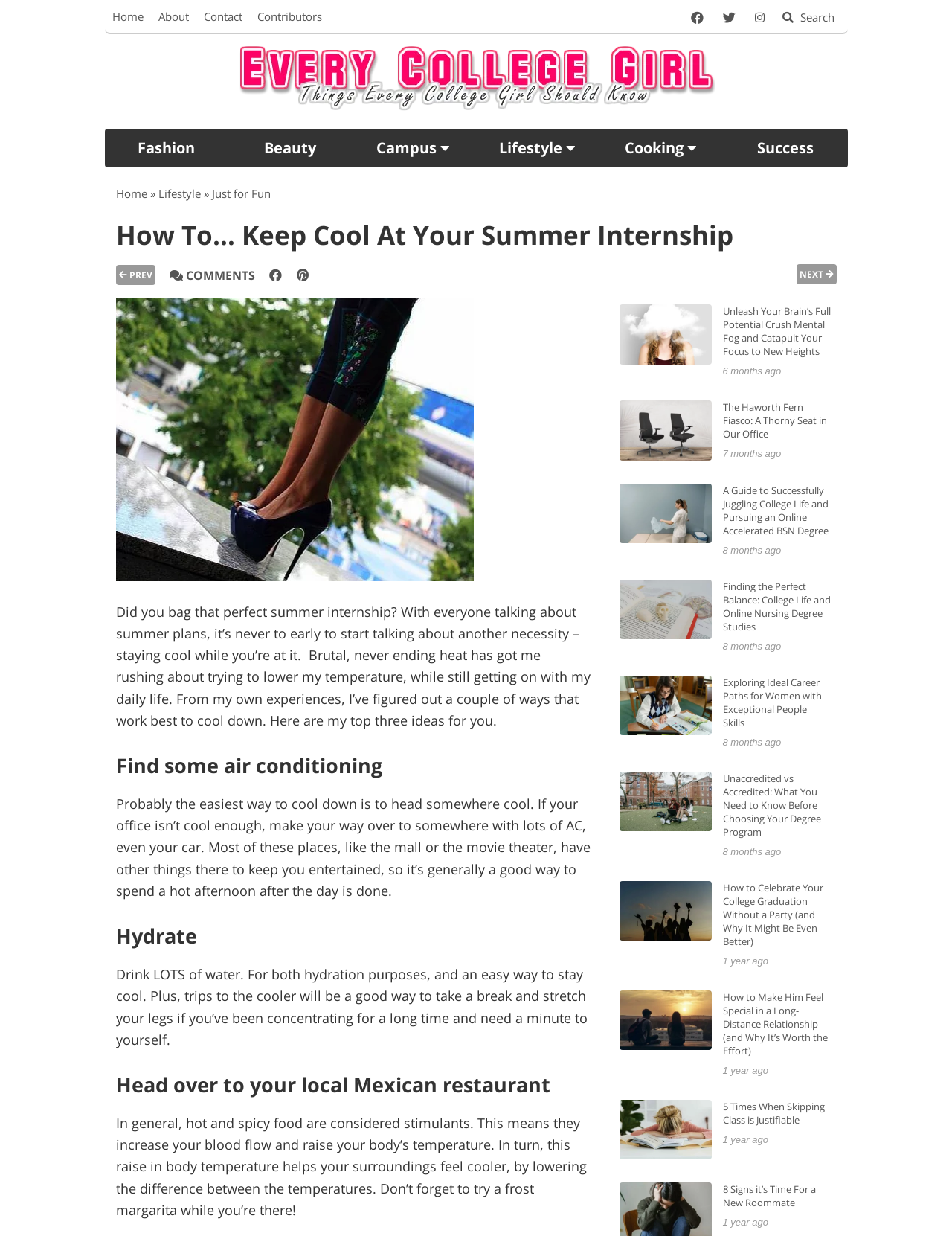Find and indicate the bounding box coordinates of the region you should select to follow the given instruction: "Read the article 'How To… Keep Cool At Your Summer Internship'".

[0.121, 0.176, 0.77, 0.204]